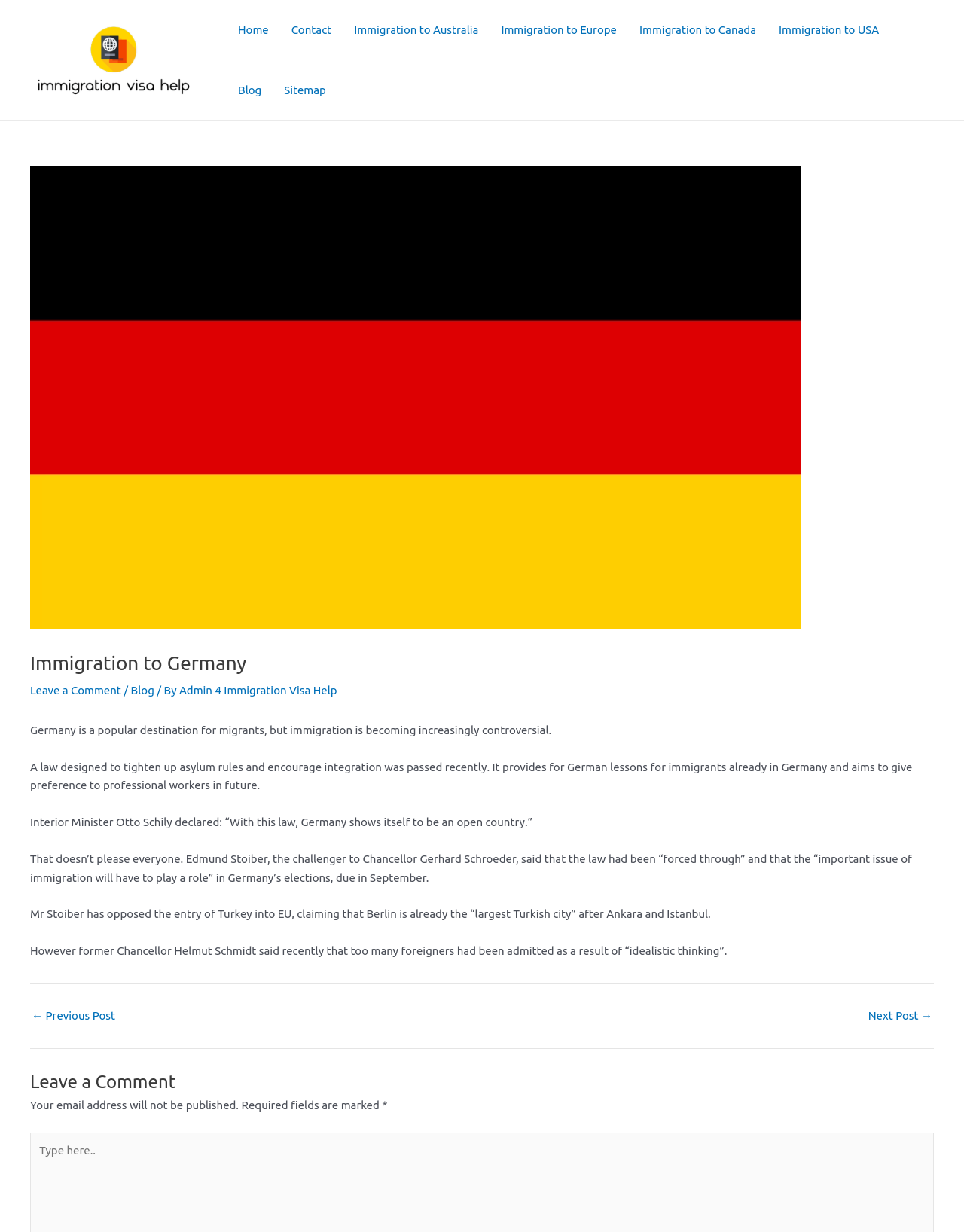Please determine the bounding box coordinates of the element's region to click for the following instruction: "Click on the 'Immigration to Australia' link".

[0.356, 0.0, 0.508, 0.049]